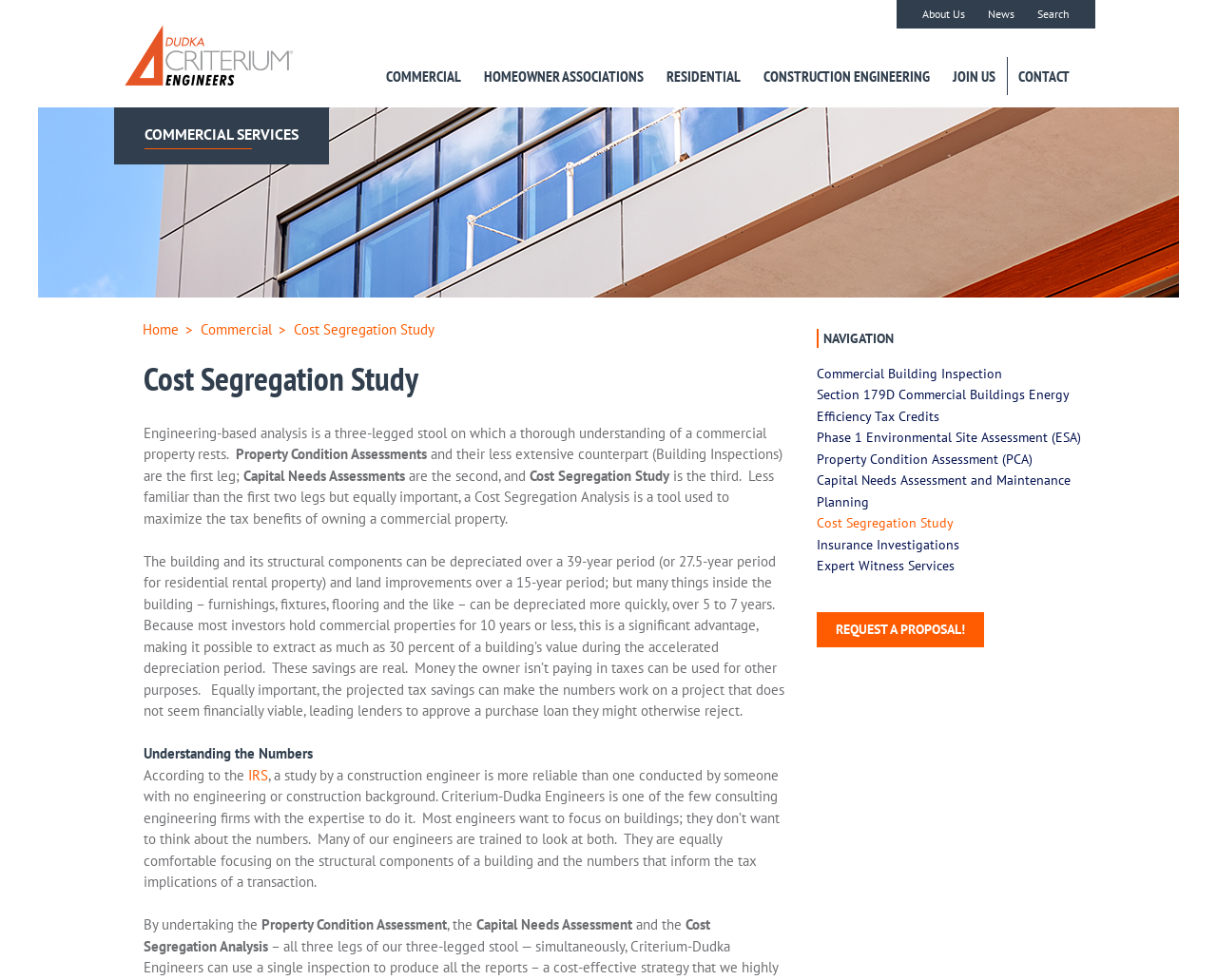Provide the text content of the webpage's main heading.

Cost Segregation Study